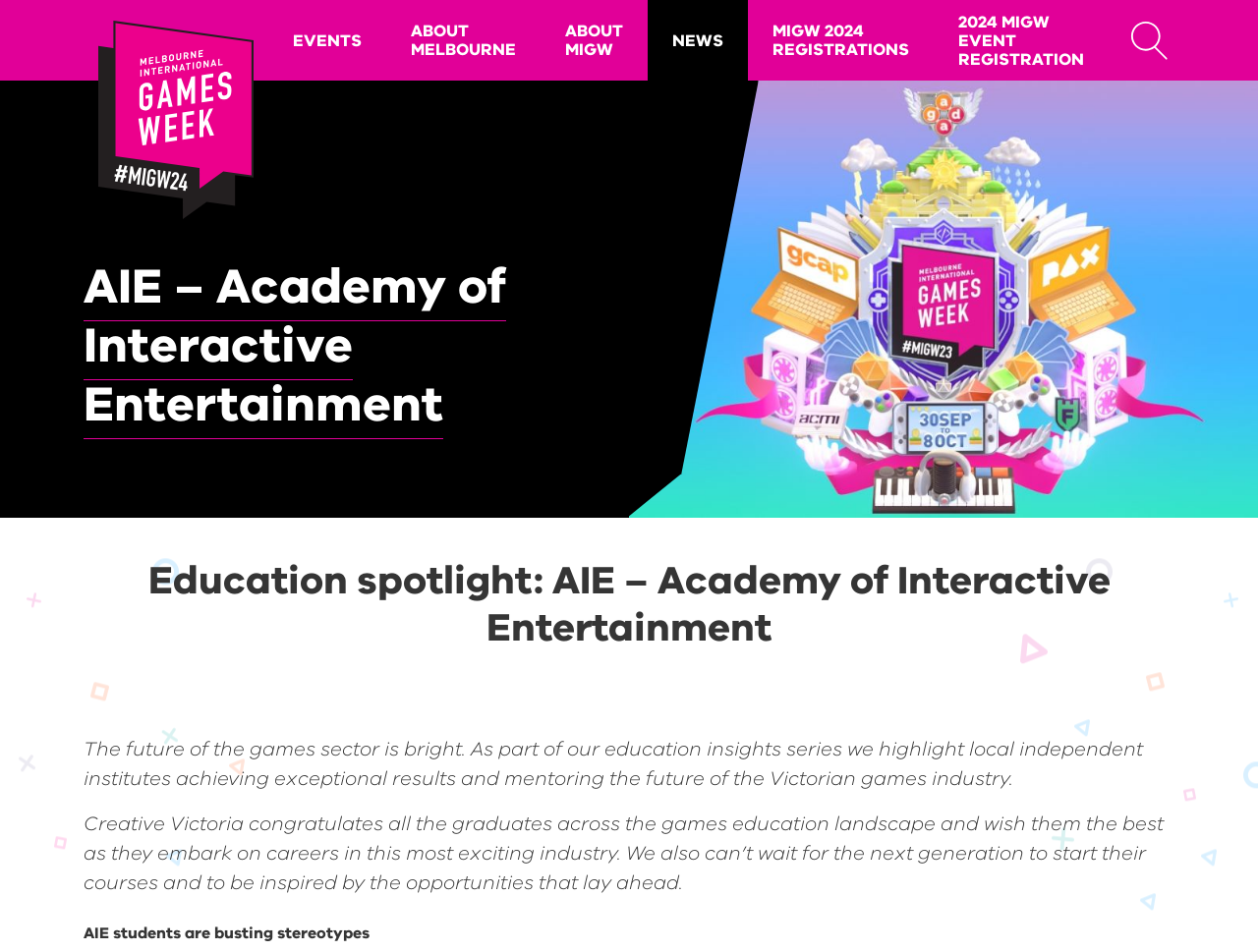How many links are there in the top navigation bar?
Based on the screenshot, respond with a single word or phrase.

9